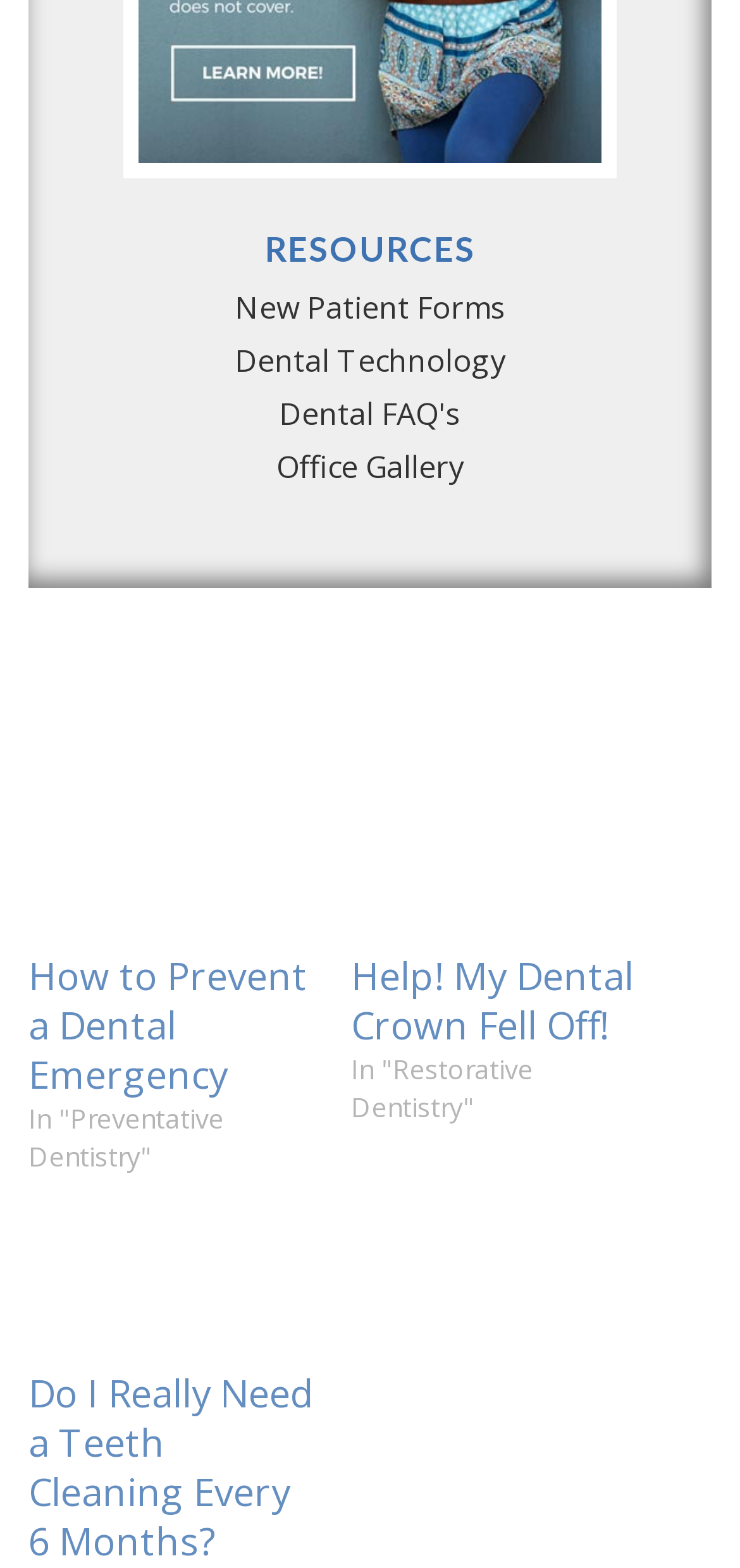How often is teeth cleaning recommended?
Answer briefly with a single word or phrase based on the image.

Every 6 Months